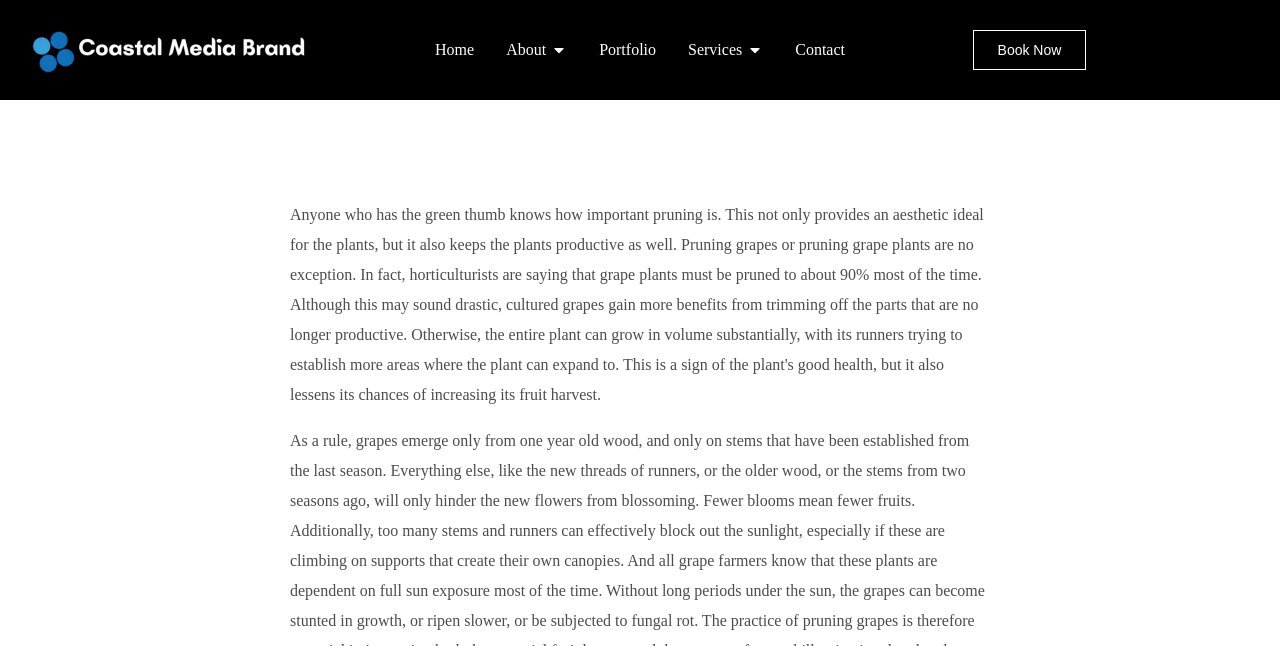Please find the bounding box coordinates of the section that needs to be clicked to achieve this instruction: "Book now".

[0.76, 0.046, 0.849, 0.108]